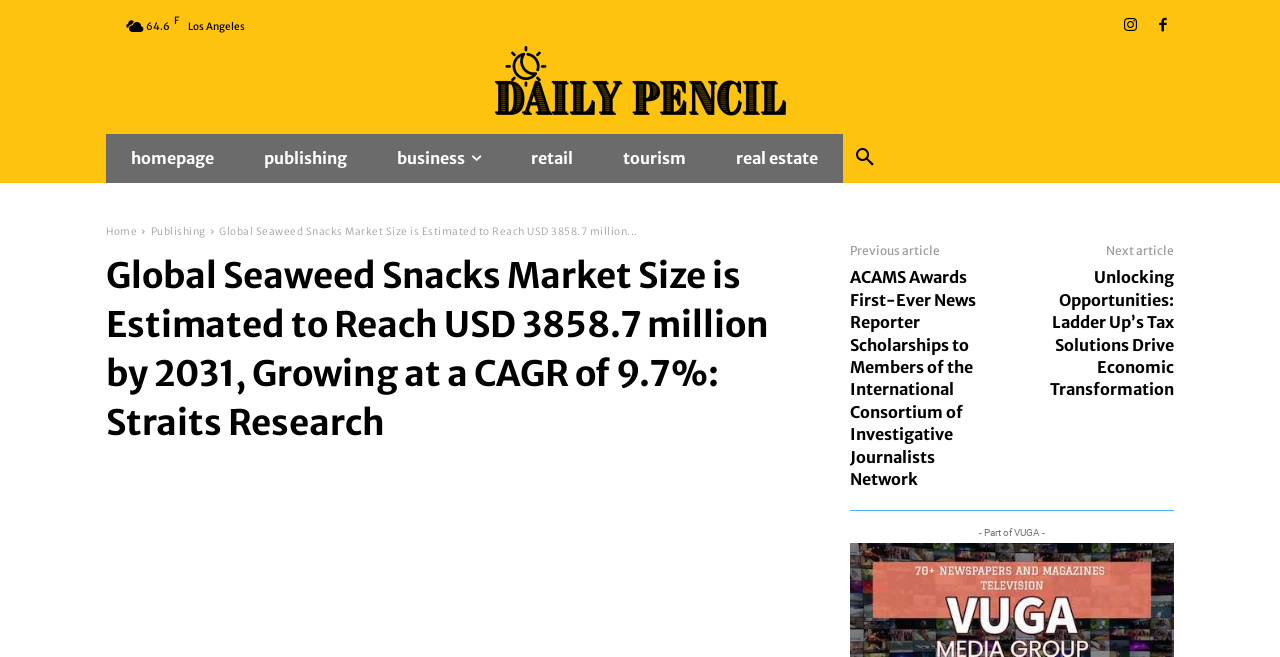Provide the bounding box coordinates for the area that should be clicked to complete the instruction: "Search for something".

[0.659, 0.207, 0.693, 0.274]